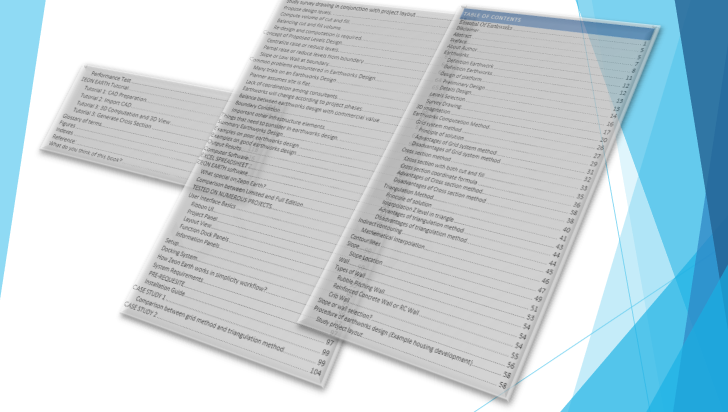Give an in-depth summary of the scene depicted in the image.

The image showcases the "Table of Contents" from the book titled "Earthworks," highlighting its structured approach to various essential topics in earthworks design and engineering. This comprehensive list outlines the key sections covered in the book, such as methodologies, soil behaviour, and specific engineering techniques. The document is meticulously organized, with clear headings and page numbers, giving readers a preview of what they can expect to learn. This edition aims to serve as a valuable resource for engineers and designers eager to deepen their understanding of earthworks principles, practical applications, and design considerations, ultimately enhancing their professional expertise in the field.